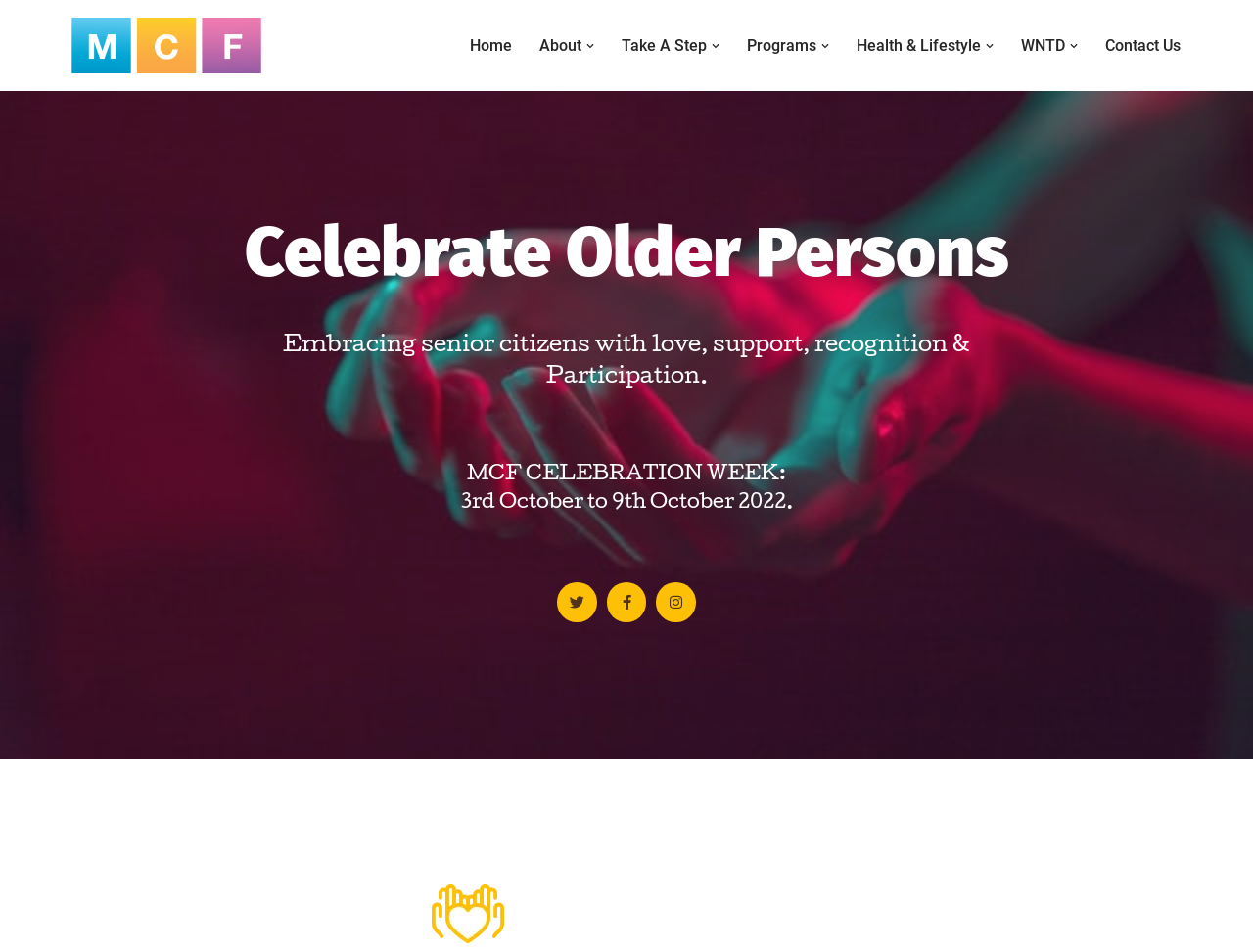Bounding box coordinates must be specified in the format (top-left x, top-left y, bottom-right x, bottom-right y). All values should be floating point numbers between 0 and 1. What are the bounding box coordinates of the UI element described as: Skip to content

[0.0, 0.033, 0.023, 0.053]